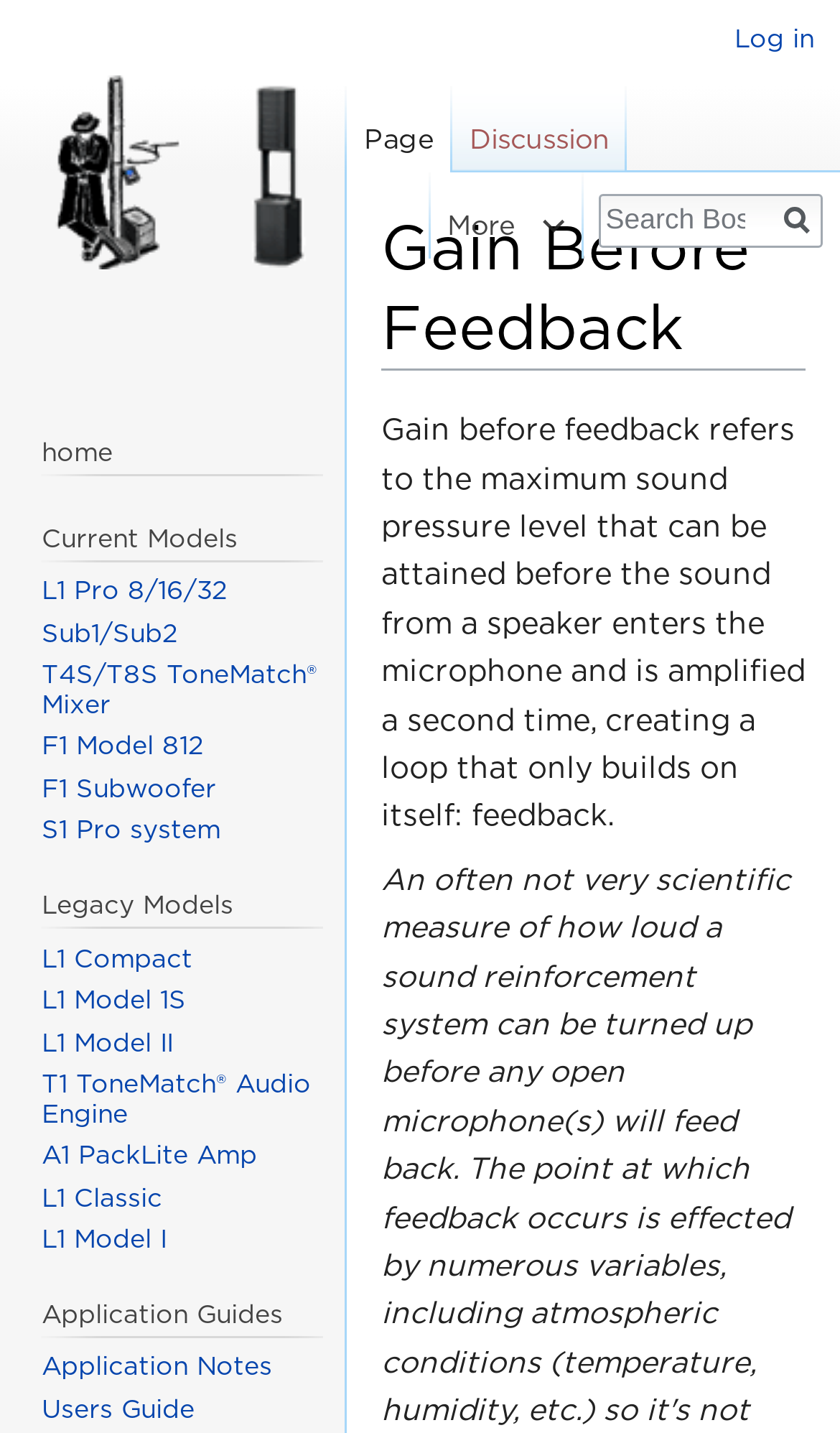Answer this question in one word or a short phrase: What is the purpose of the search box?

To search the website